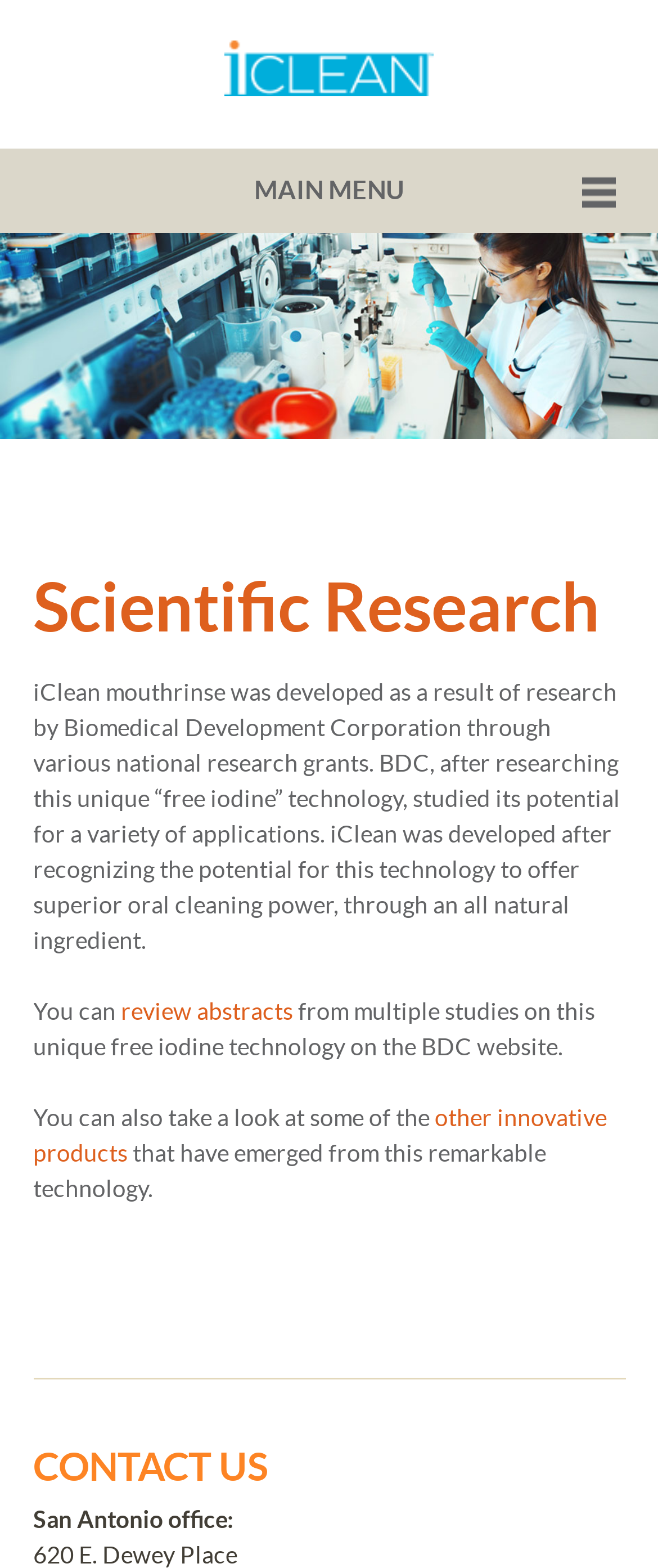What is the logo of the website?
Use the information from the image to give a detailed answer to the question.

The logo of the website is 'iClean Logo' which is an image located at the top of the webpage, as indicated by the bounding box coordinates [0.341, 0.026, 0.659, 0.061].